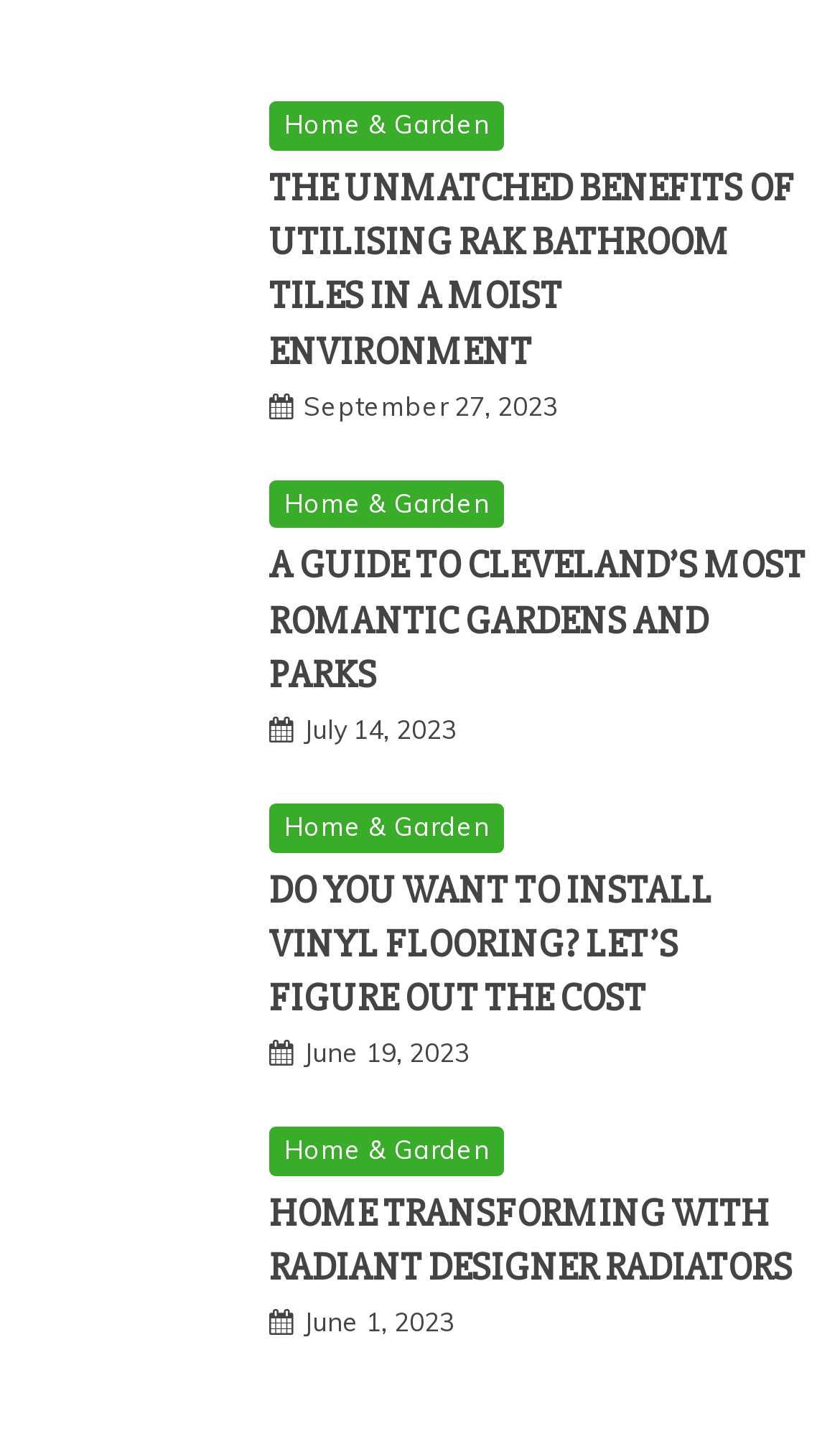Provide your answer to the question using just one word or phrase: What is the category of the first article?

Home & Garden